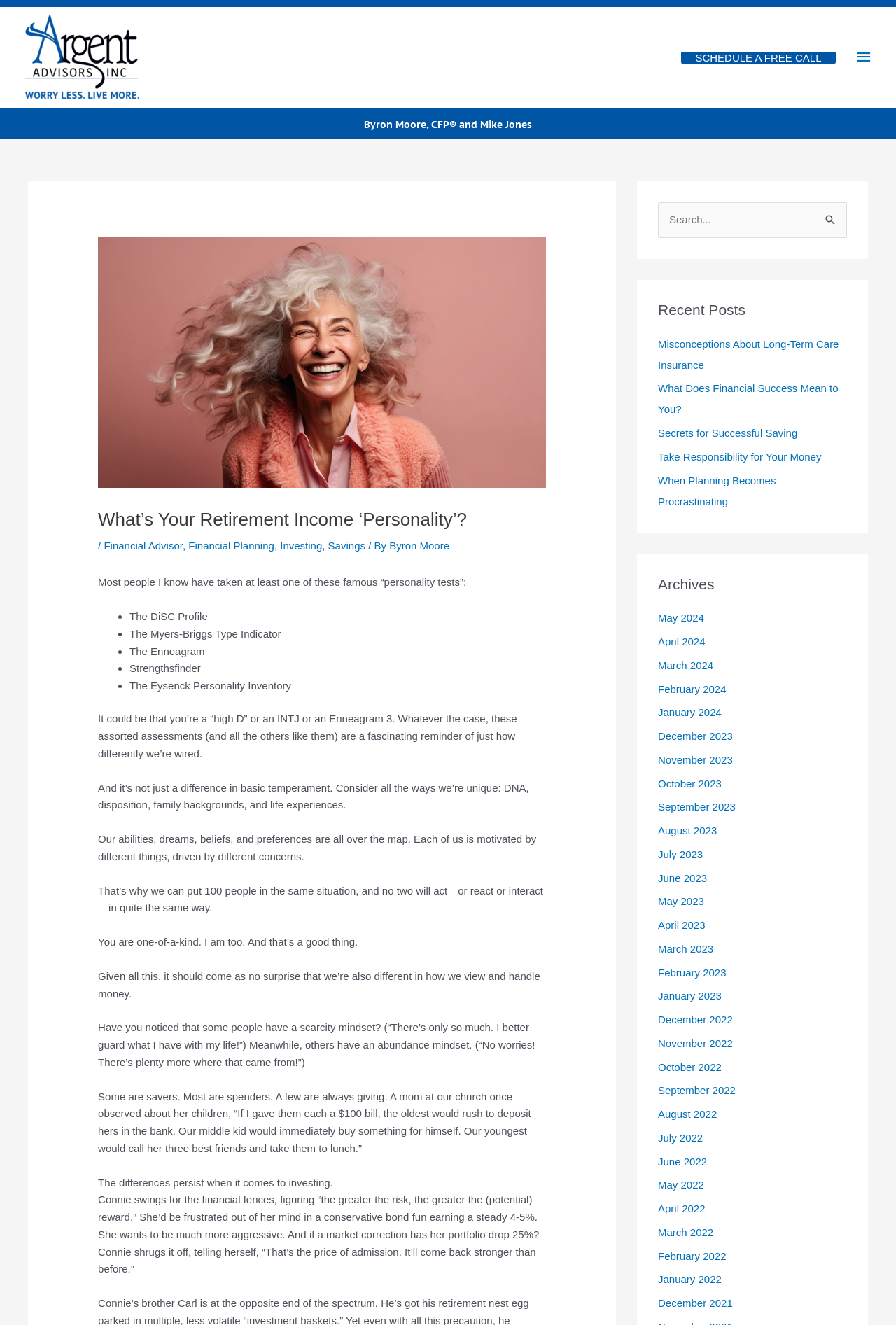Extract the bounding box coordinates for the described element: "title="Login to About Regional"". The coordinates should be represented as four float numbers between 0 and 1: [left, top, right, bottom].

None